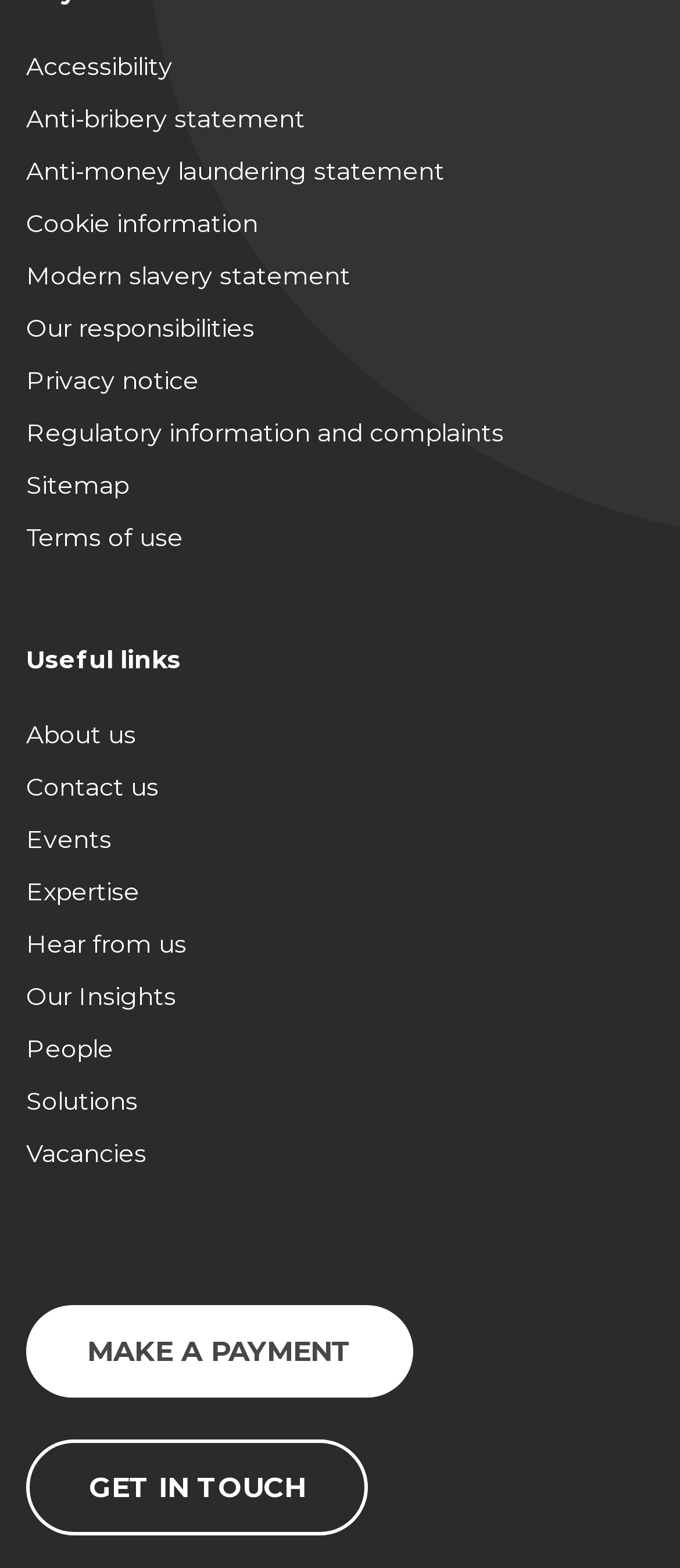Find the bounding box coordinates of the area to click in order to follow the instruction: "Learn about our expertise".

[0.038, 0.552, 0.962, 0.586]